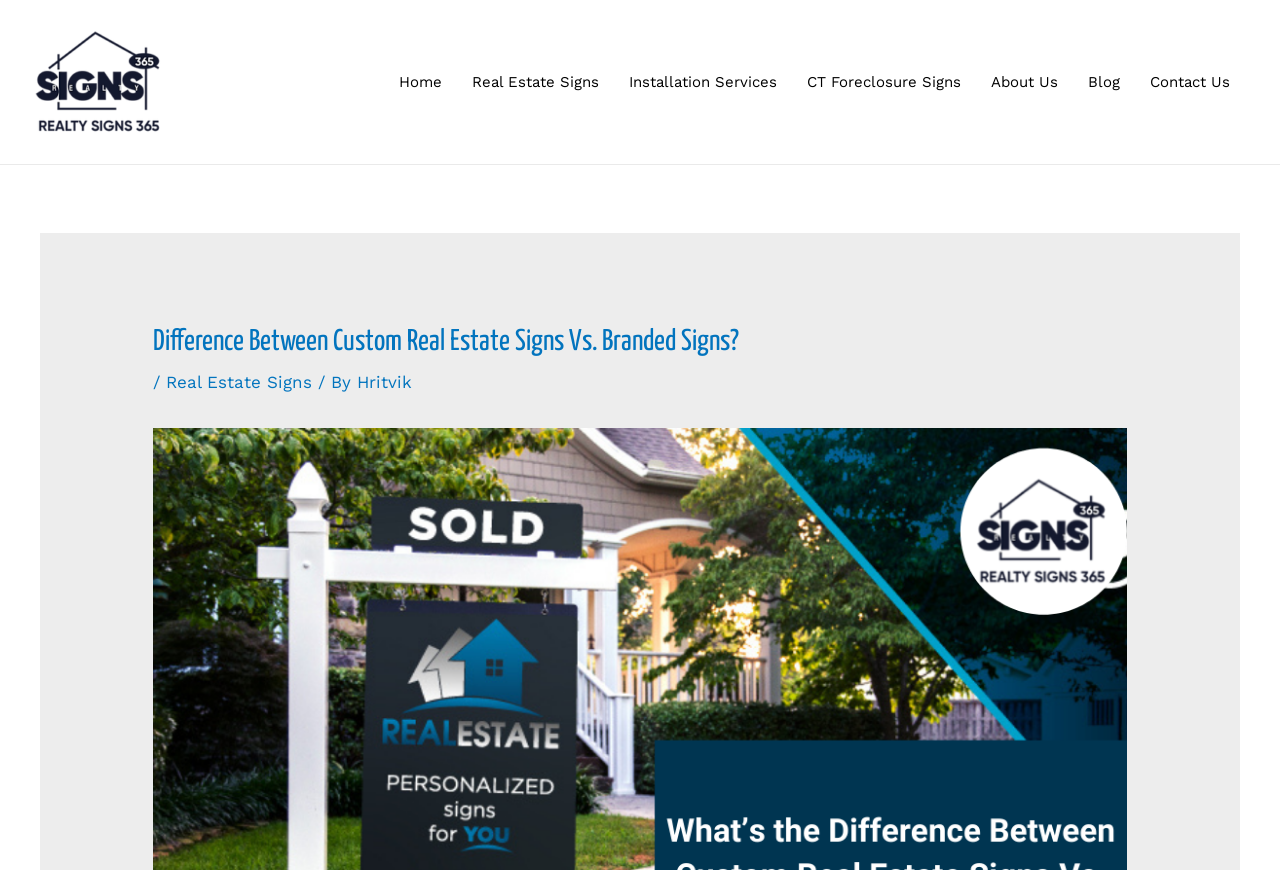What is the main topic of this webpage?
Based on the screenshot, provide your answer in one word or phrase.

Real Estate Signs